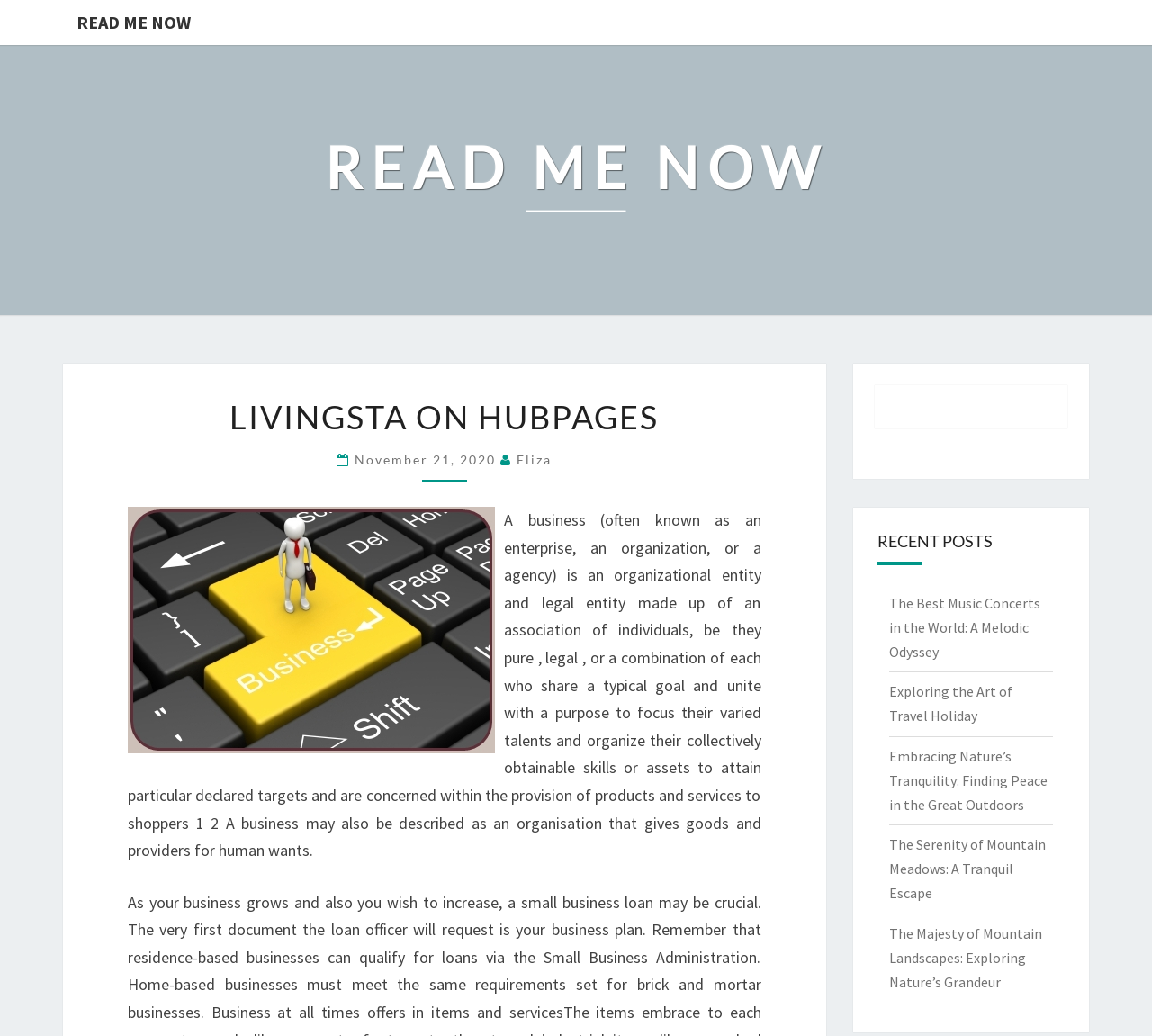Can you find the bounding box coordinates for the element to click on to achieve the instruction: "View the 'Business' image"?

[0.111, 0.489, 0.43, 0.727]